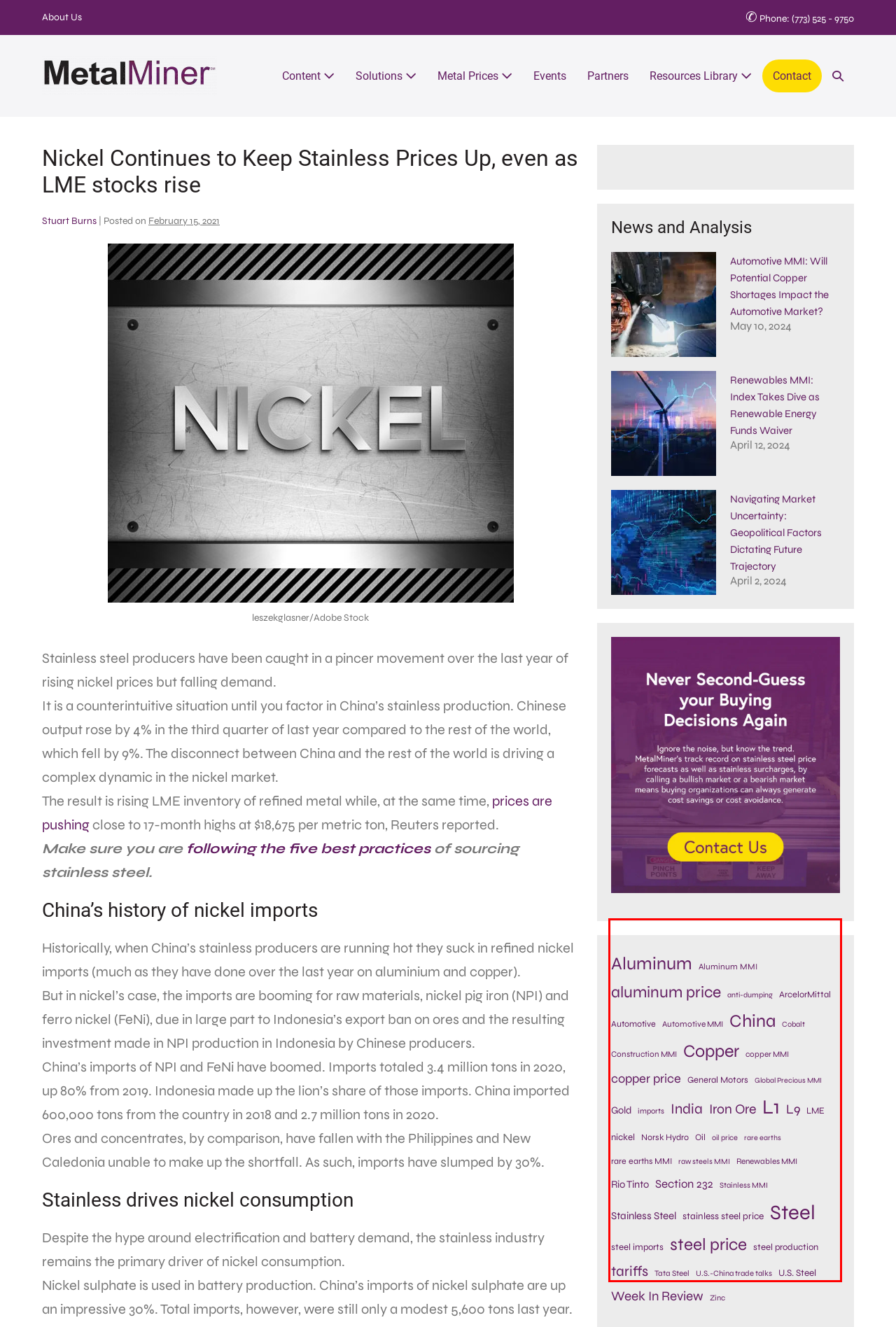Examine the webpage screenshot and use OCR to recognize and output the text within the red bounding box.

Aluminum Aluminum MMI aluminum price anti-dumping ArcelorMittal Automotive Automotive MMI China Cobalt Construction MMI Copper copper MMI copper price General Motors Global Precious MMI Gold imports India Iron Ore L1 L9 LME nickel Norsk Hydro Oil oil price rare earths rare earths MMI raw steels MMI Renewables MMI Rio Tinto Section 232 Stainless MMI Stainless Steel stainless steel price Steel steel imports steel price steel production tariffs Tata Steel U.S.-China trade talks U.S. Steel Week In Review Zinc